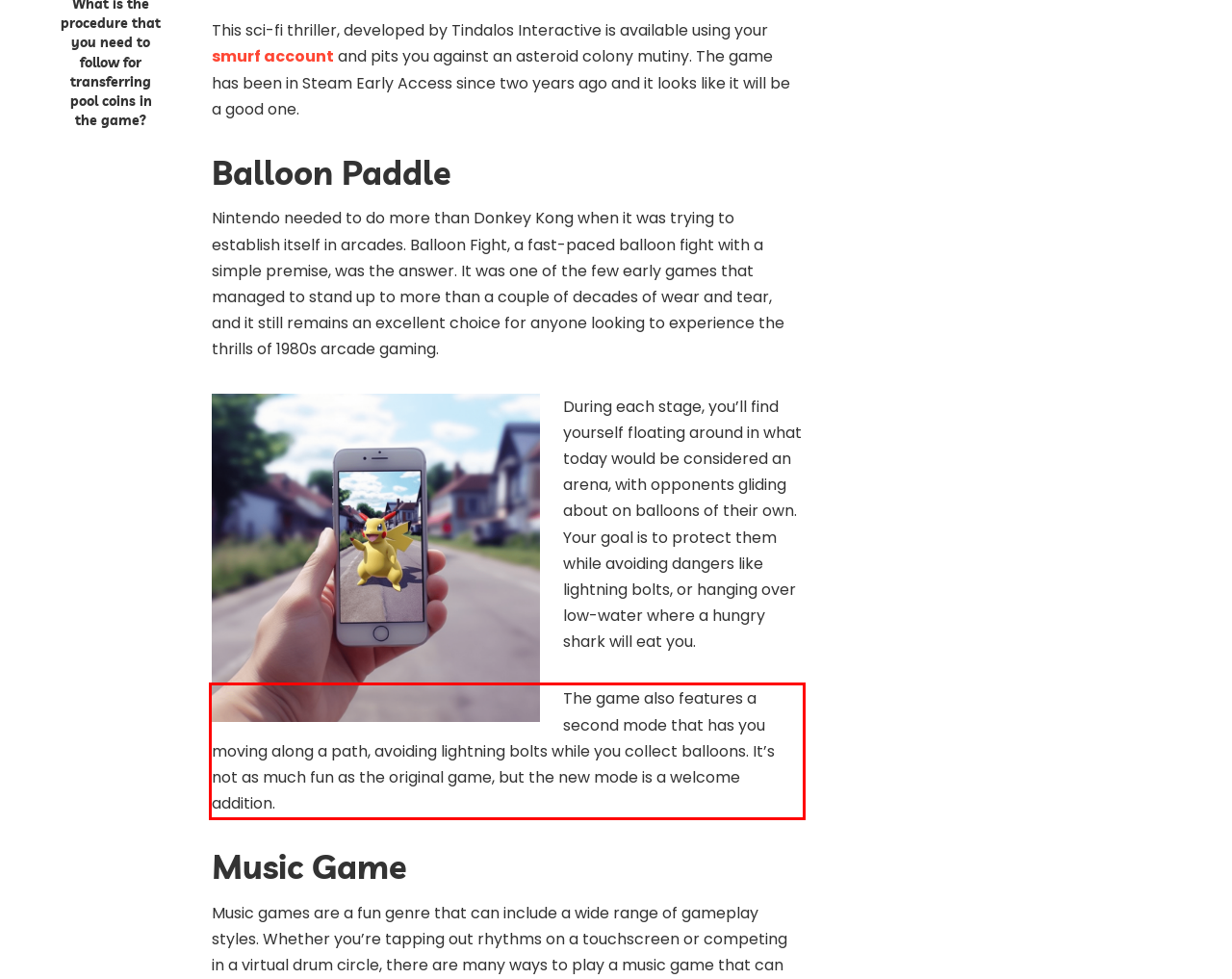Your task is to recognize and extract the text content from the UI element enclosed in the red bounding box on the webpage screenshot.

The game also features a second mode that has you moving along a path, avoiding lightning bolts while you collect balloons. It’s not as much fun as the original game, but the new mode is a welcome addition.